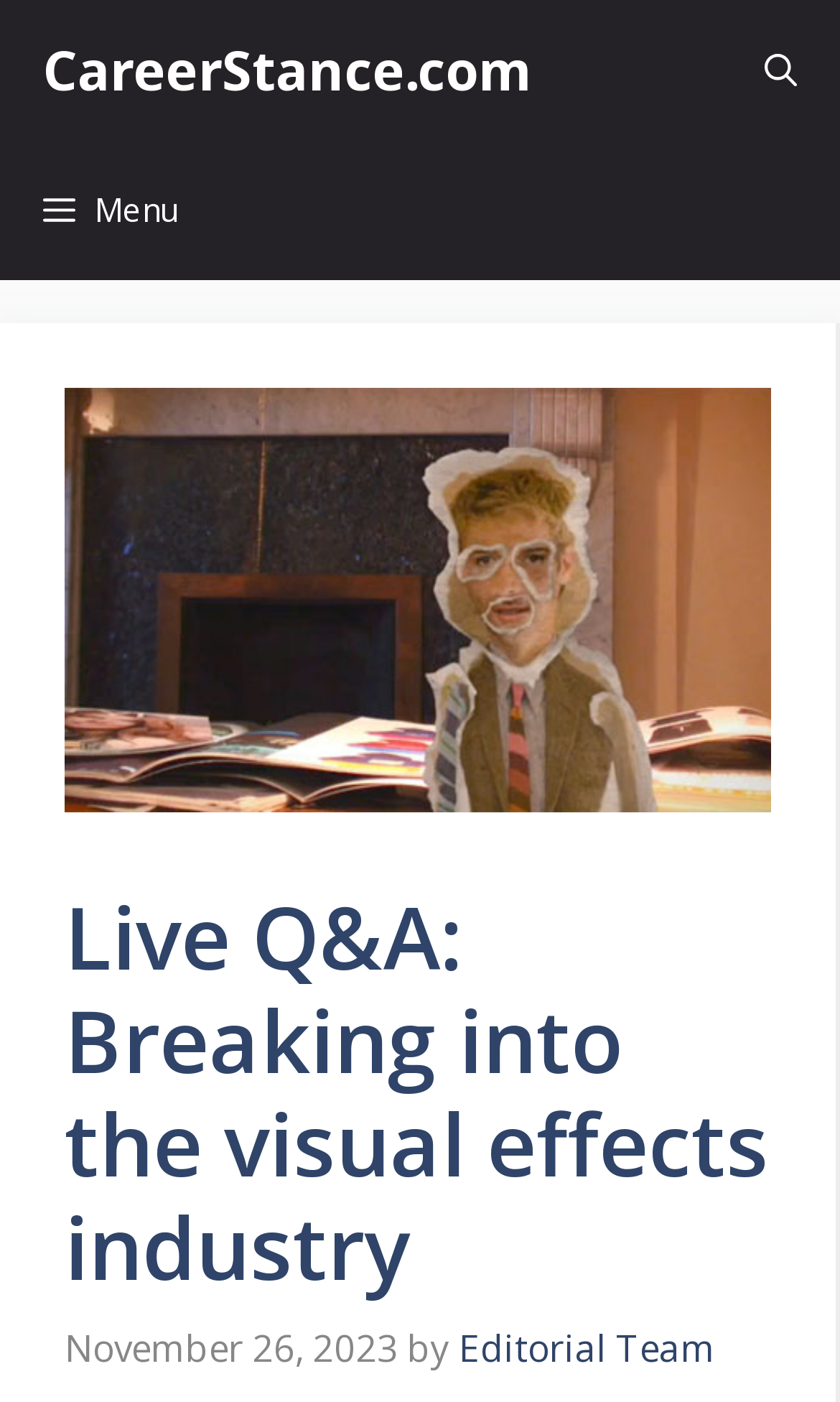Based on the image, provide a detailed response to the question:
Who is the author of the article?

I found the author of the article by looking at the link element in the content section, which is located next to the 'by' static text. The link element contains the text 'Editorial Team'.